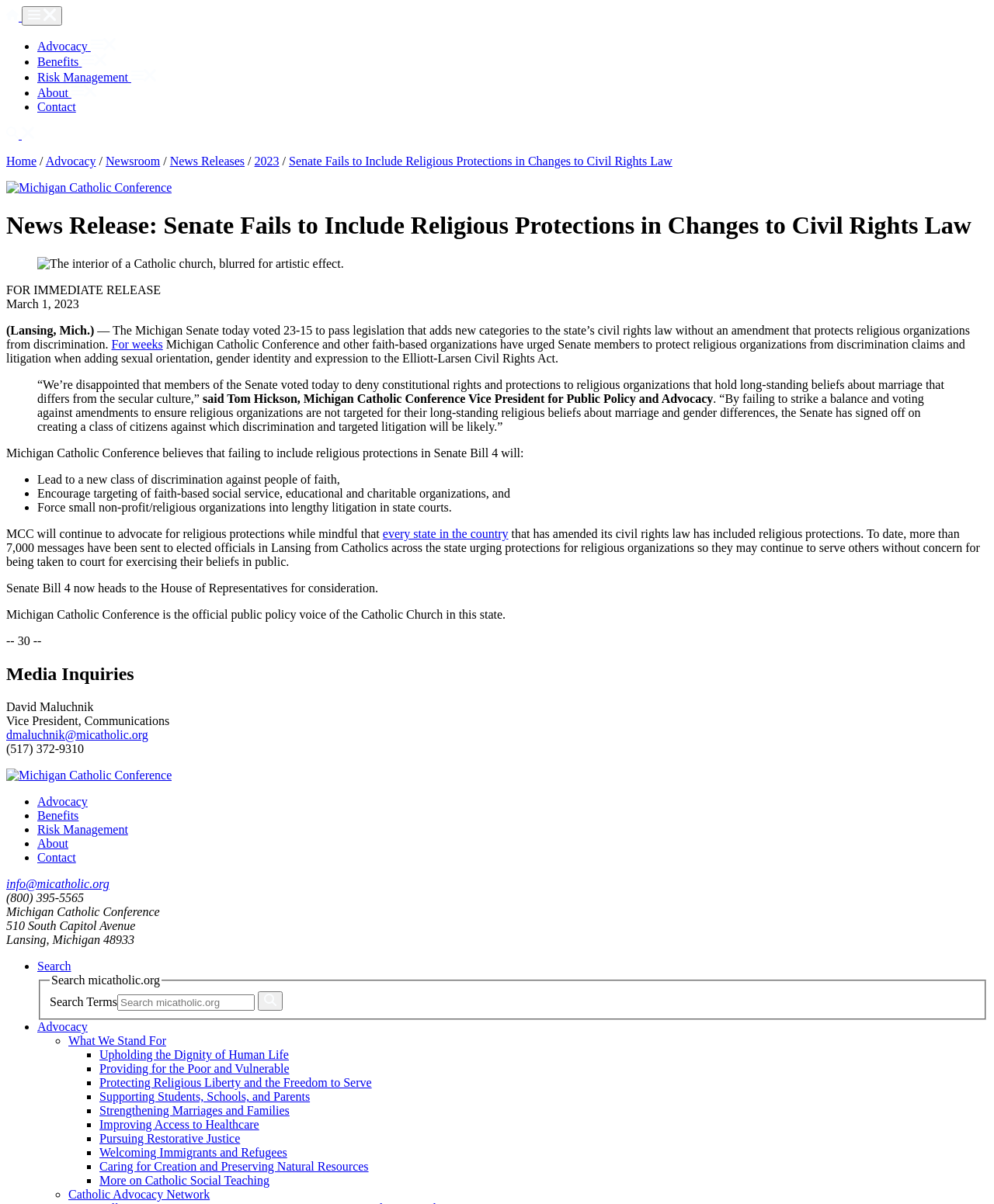What is the name of the Vice President for Public Policy and Advocacy?
Refer to the image and respond with a one-word or short-phrase answer.

Tom Hickson